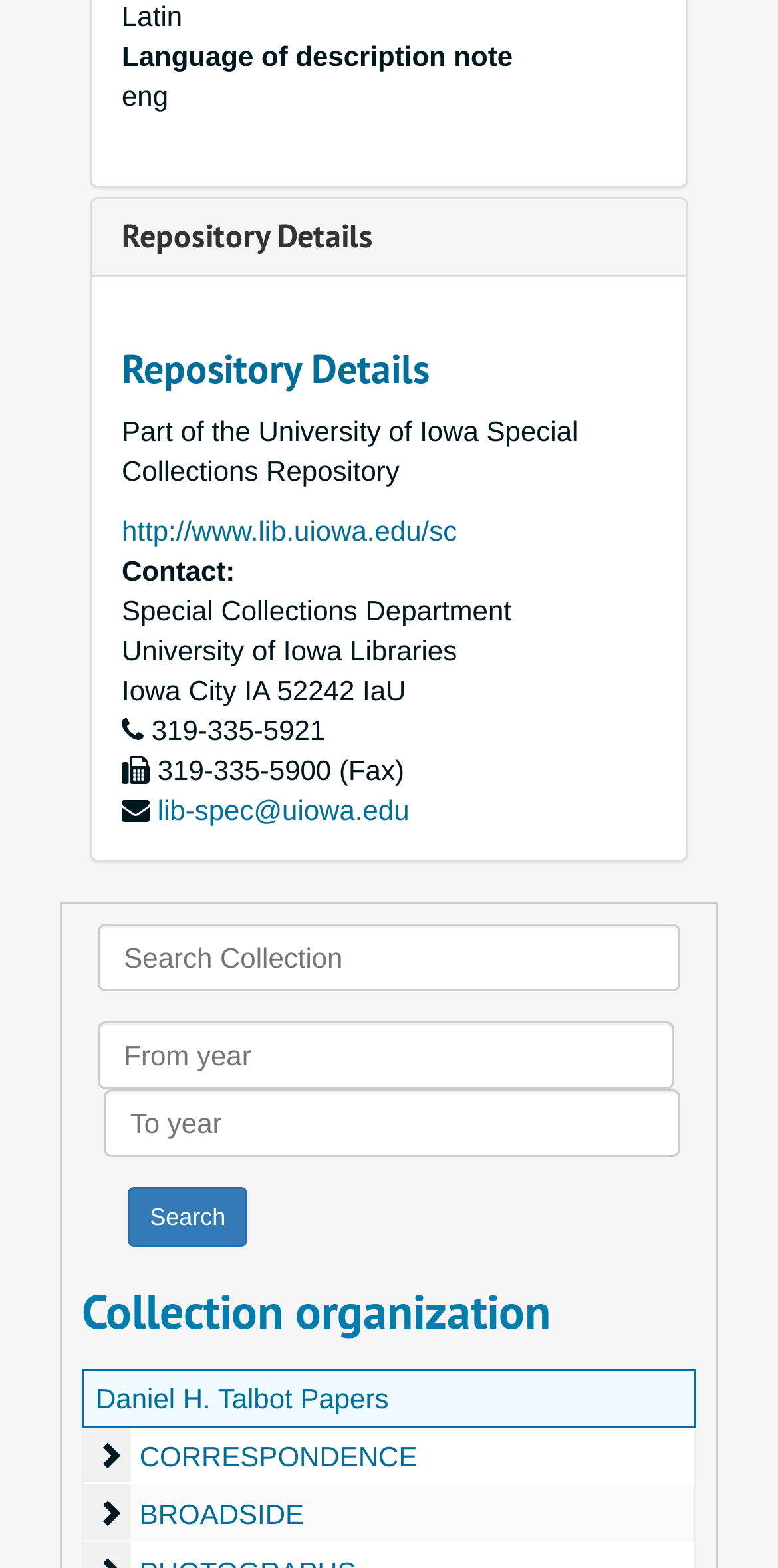Identify the bounding box coordinates for the element you need to click to achieve the following task: "Search Collection". The coordinates must be four float values ranging from 0 to 1, formatted as [left, top, right, bottom].

[0.123, 0.59, 0.297, 0.636]